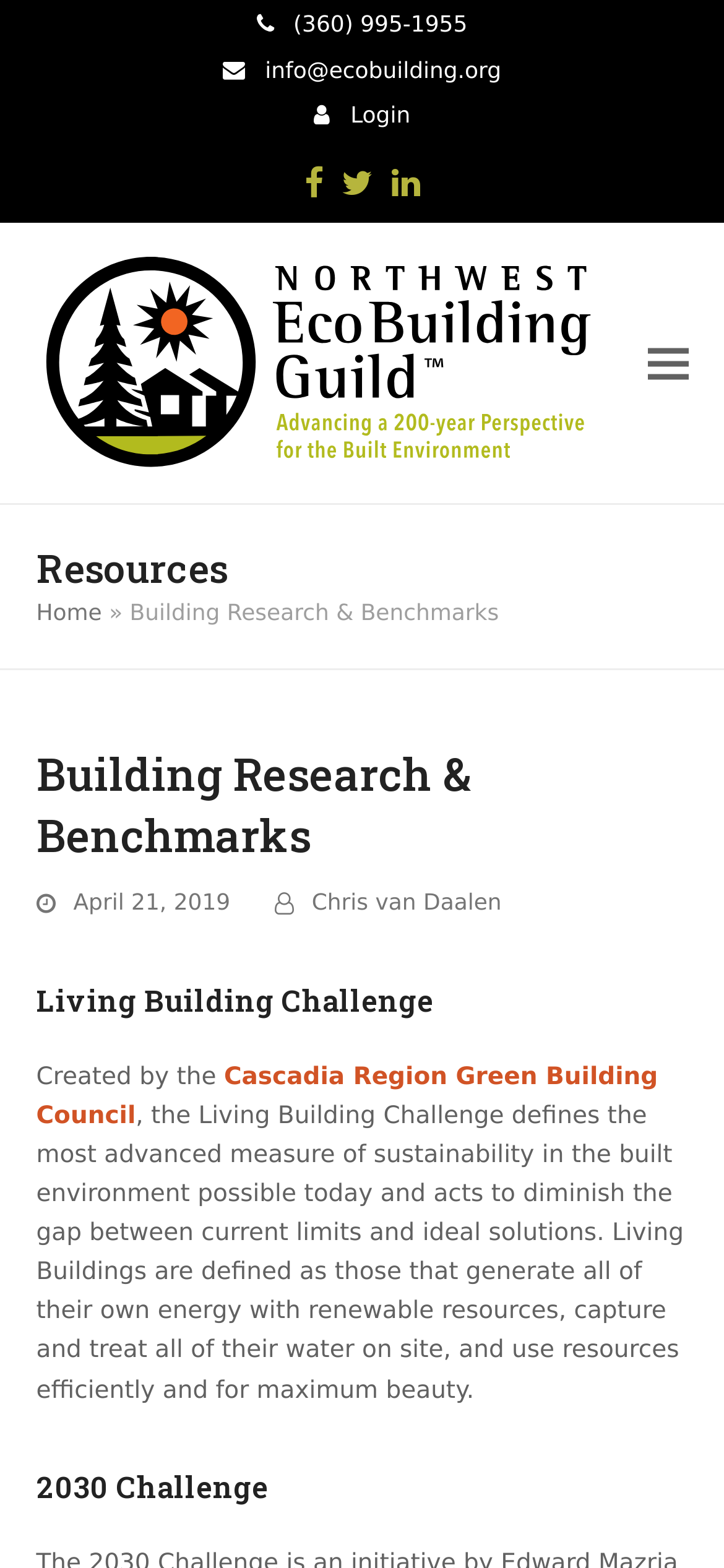Please indicate the bounding box coordinates for the clickable area to complete the following task: "Visit the Facebook page". The coordinates should be specified as four float numbers between 0 and 1, i.e., [left, top, right, bottom].

[0.421, 0.098, 0.446, 0.137]